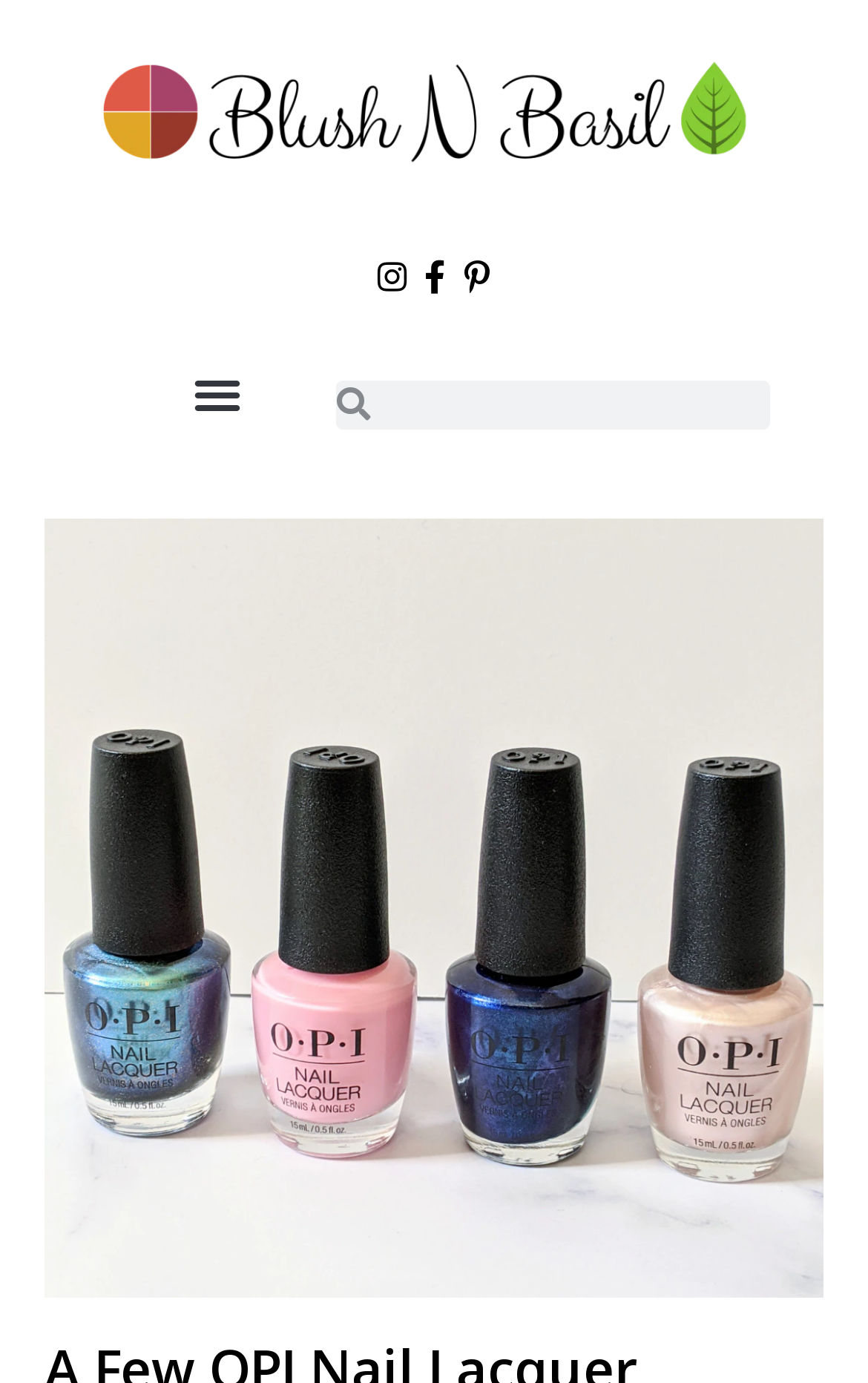Please determine the bounding box coordinates for the UI element described as: "alt="Blushnbasil banner"".

[0.026, 0.016, 0.974, 0.149]